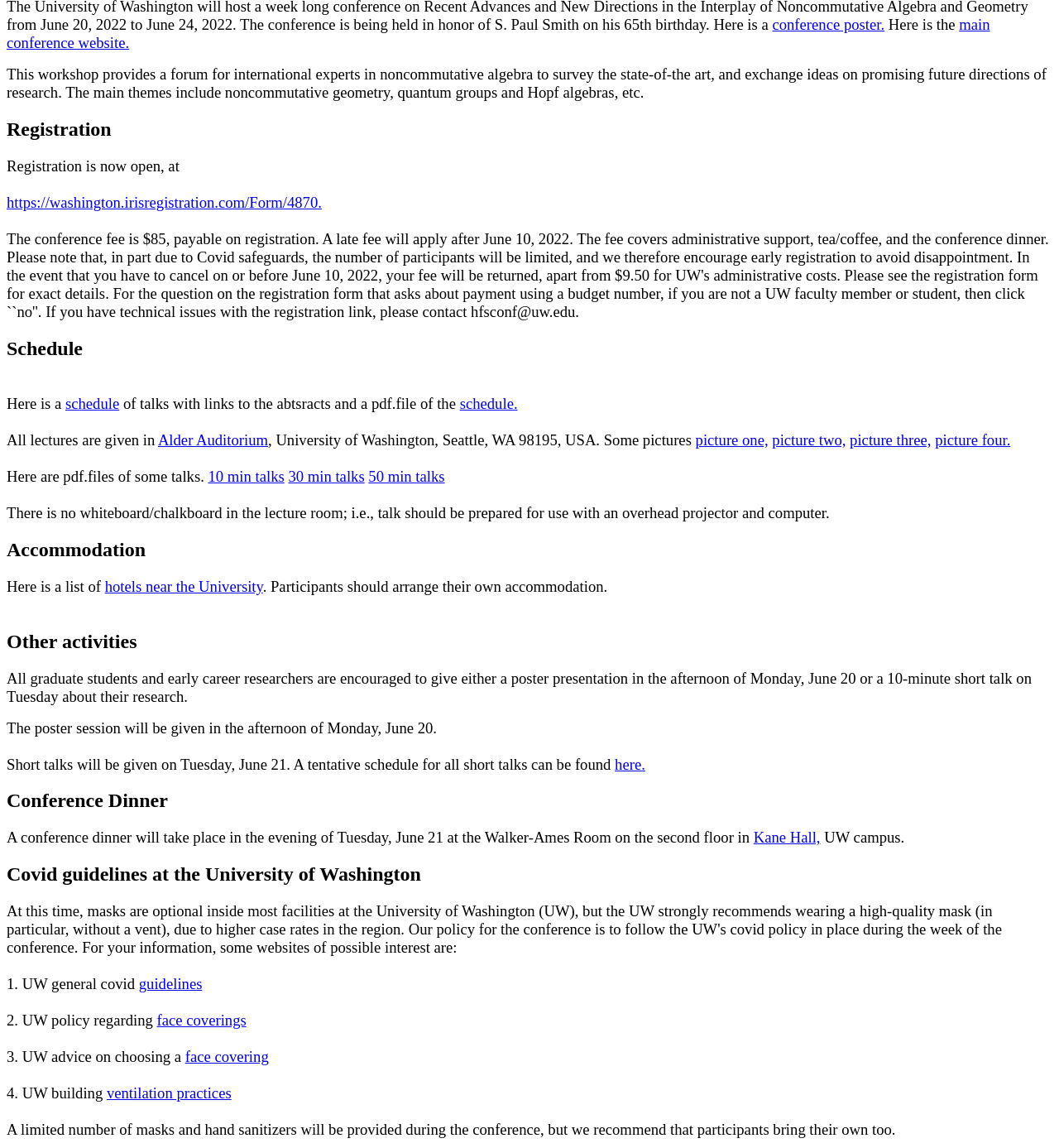Where will the conference dinner take place? Observe the screenshot and provide a one-word or short phrase answer.

Walker-Ames Room